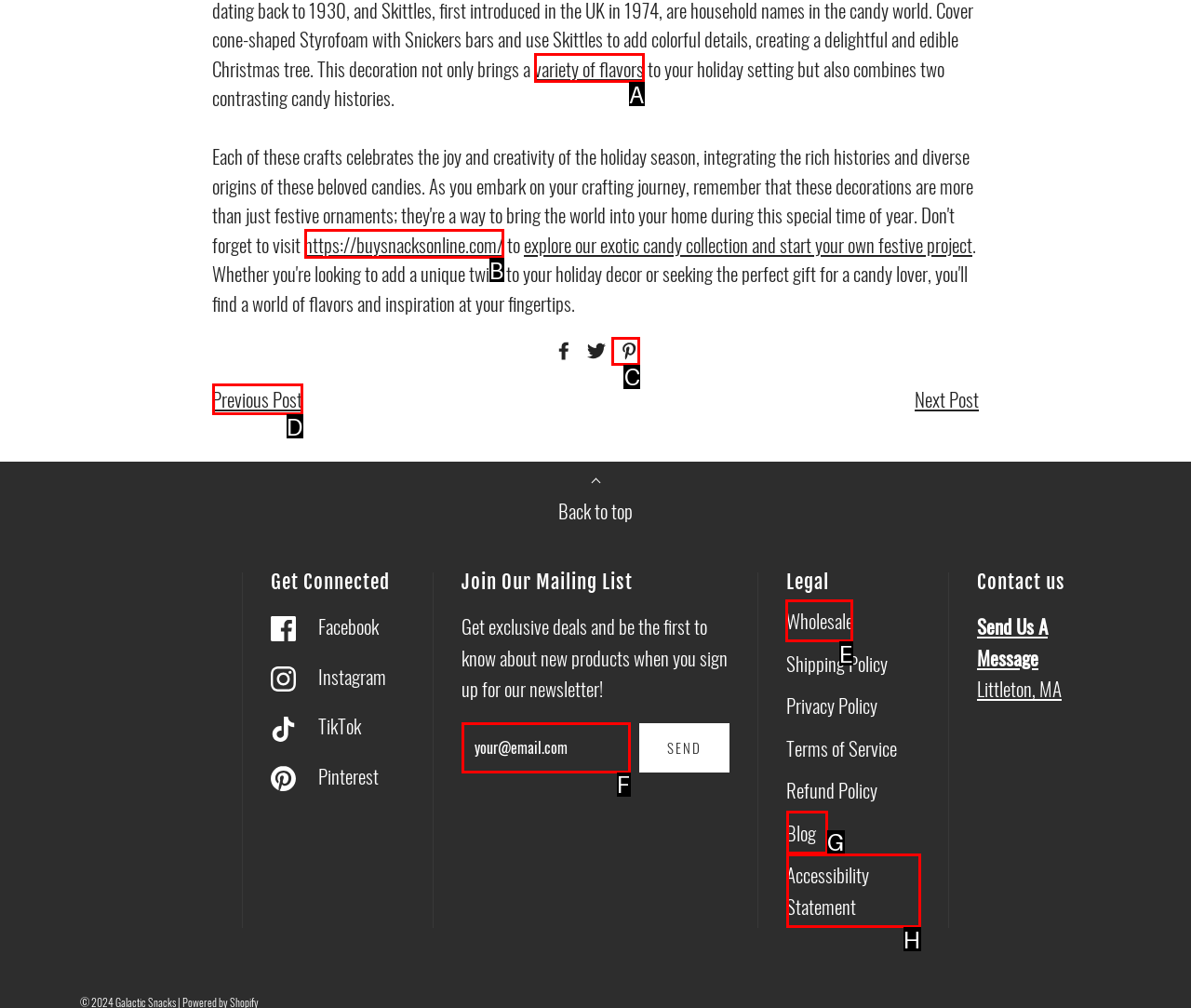Determine which element should be clicked for this task: Visit wholesale page
Answer with the letter of the selected option.

E